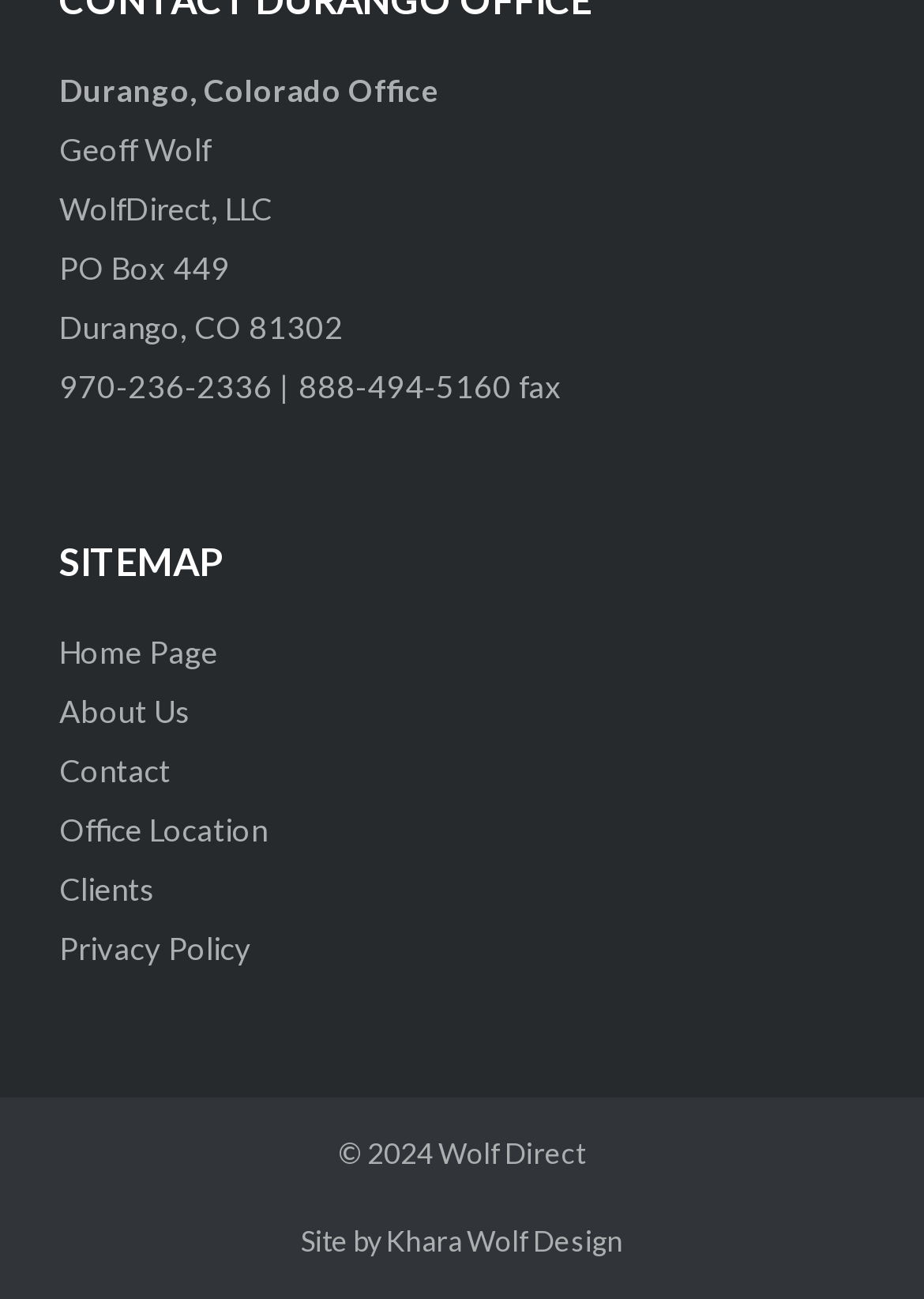Find the bounding box coordinates of the element you need to click on to perform this action: 'Get the 'FREE DIGITAL TIRE GAUGE' deal'. The coordinates should be represented by four float values between 0 and 1, in the format [left, top, right, bottom].

None